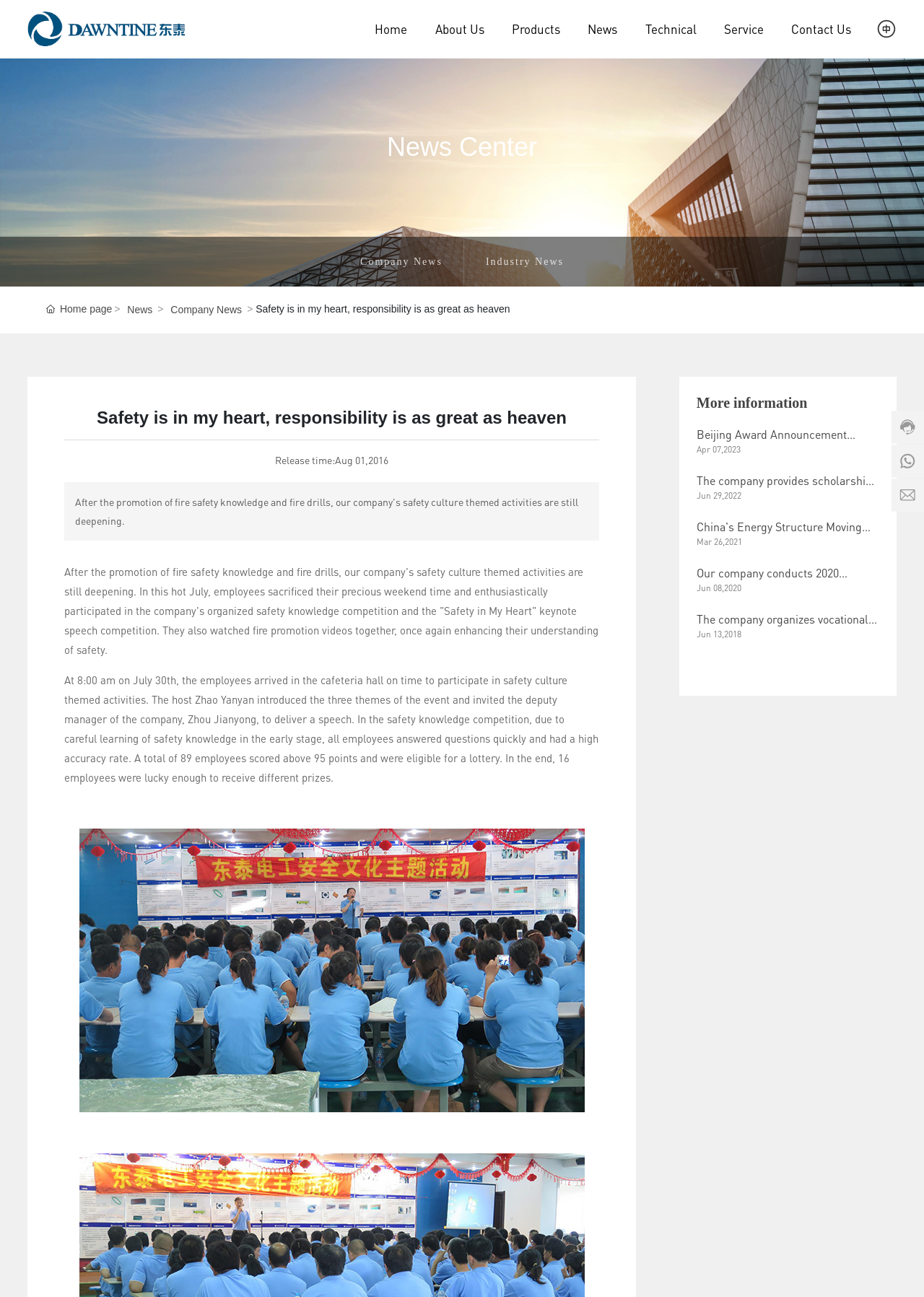How many images are there in the news section?
Look at the image and provide a short answer using one word or a phrase.

2